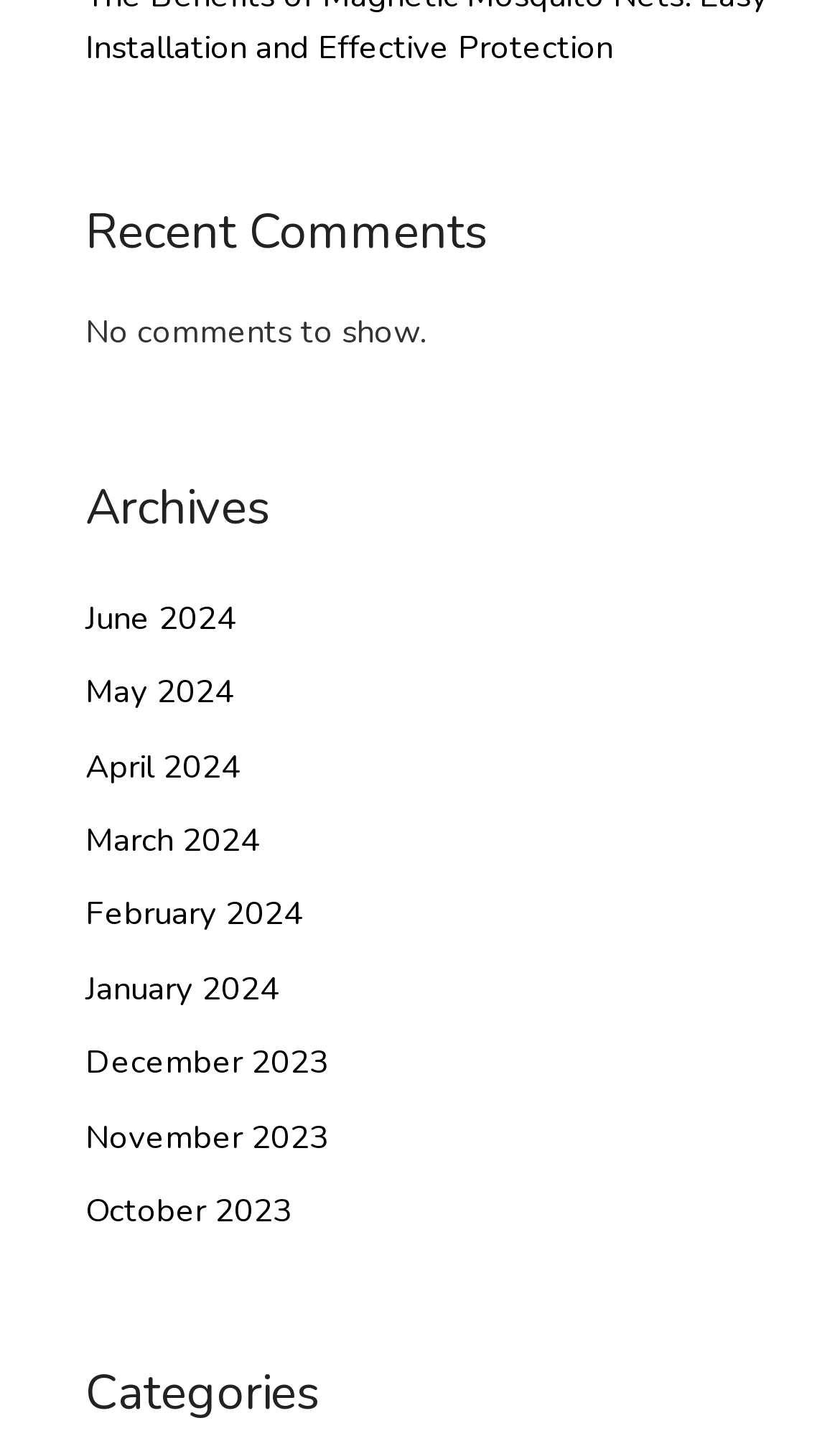What is the category of the links under 'Archives'?
Provide a detailed and well-explained answer to the question.

The links under 'Archives' are named after months, such as 'June 2024', 'May 2024', etc., suggesting they are categorized by month.